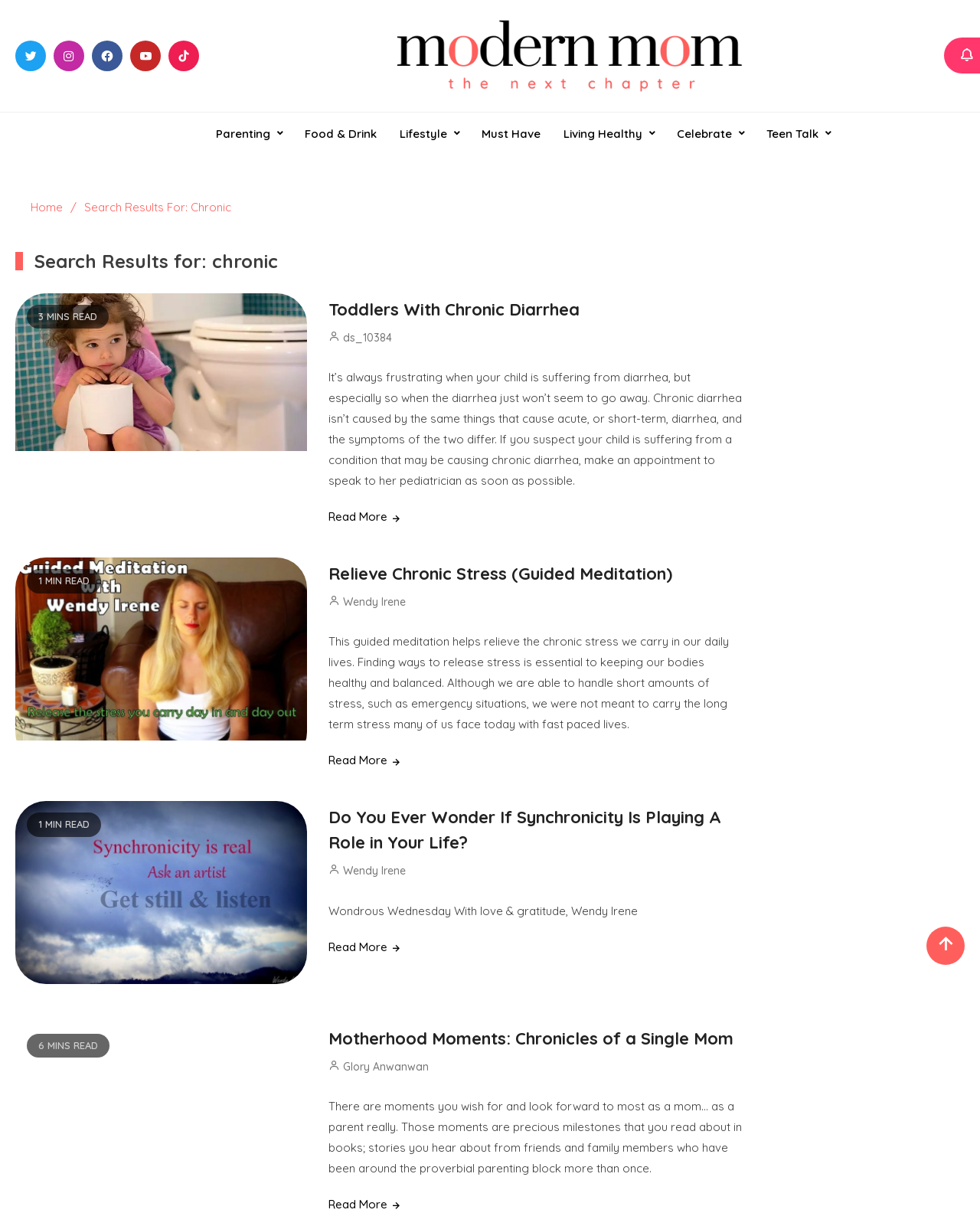Identify the bounding box coordinates for the region of the element that should be clicked to carry out the instruction: "Click on the 'Read More' button". The bounding box coordinates should be four float numbers between 0 and 1, i.e., [left, top, right, bottom].

[0.335, 0.417, 0.426, 0.435]